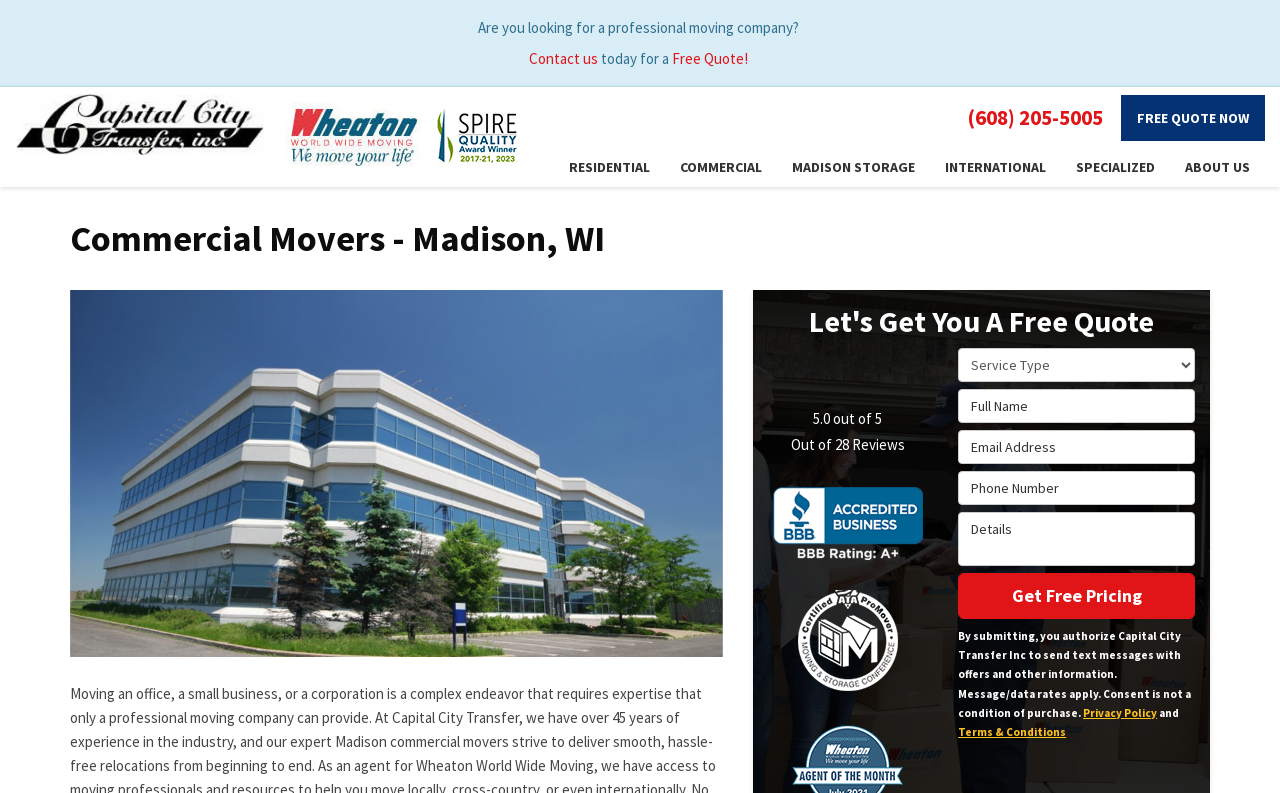Give a concise answer using one word or a phrase to the following question:
What is the name of the logo at the top left corner?

Capital City Transfer Inc Logo